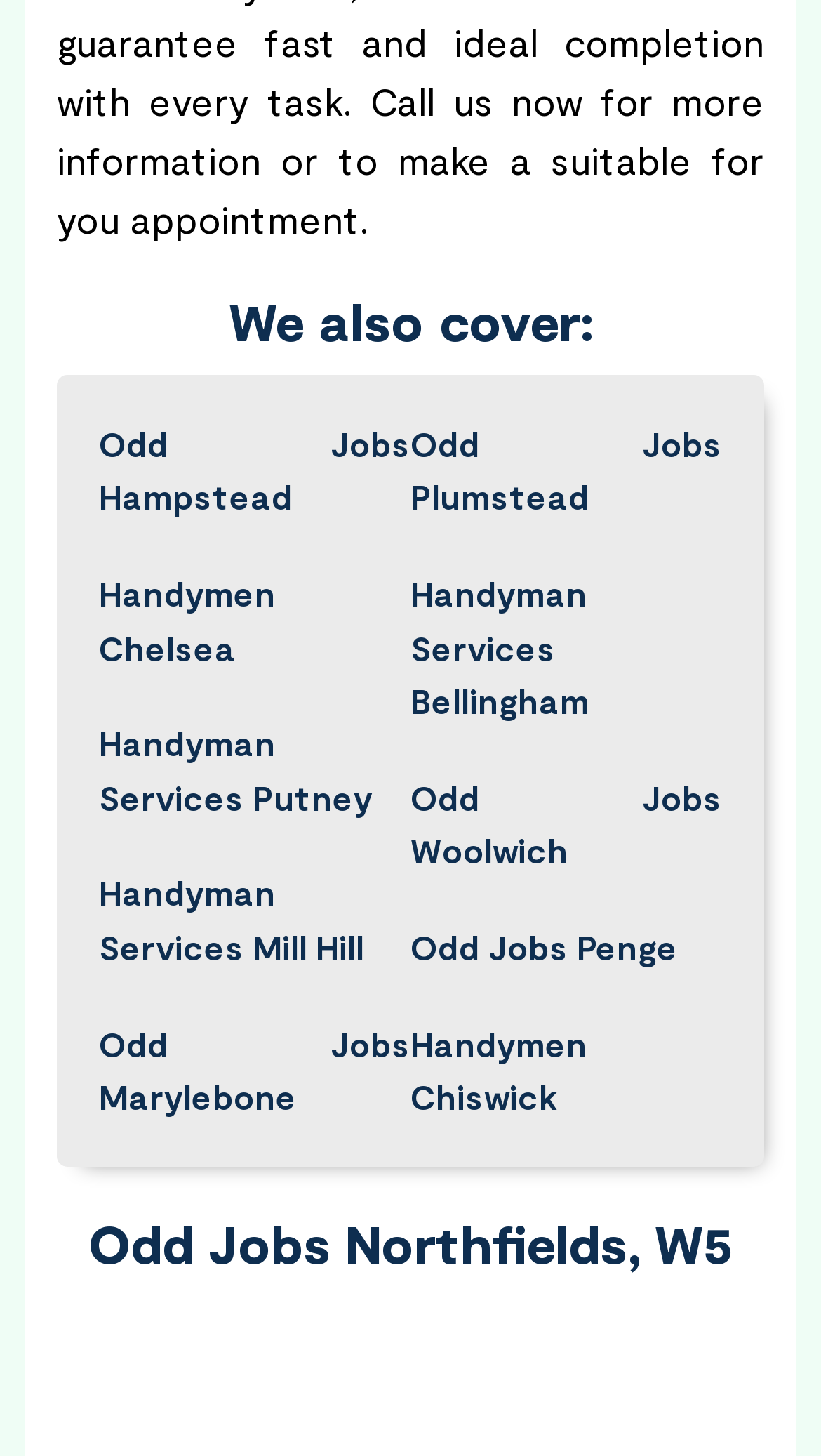Show the bounding box coordinates of the element that should be clicked to complete the task: "explore Odd Jobs Northfields, W5".

[0.069, 0.83, 0.931, 0.876]